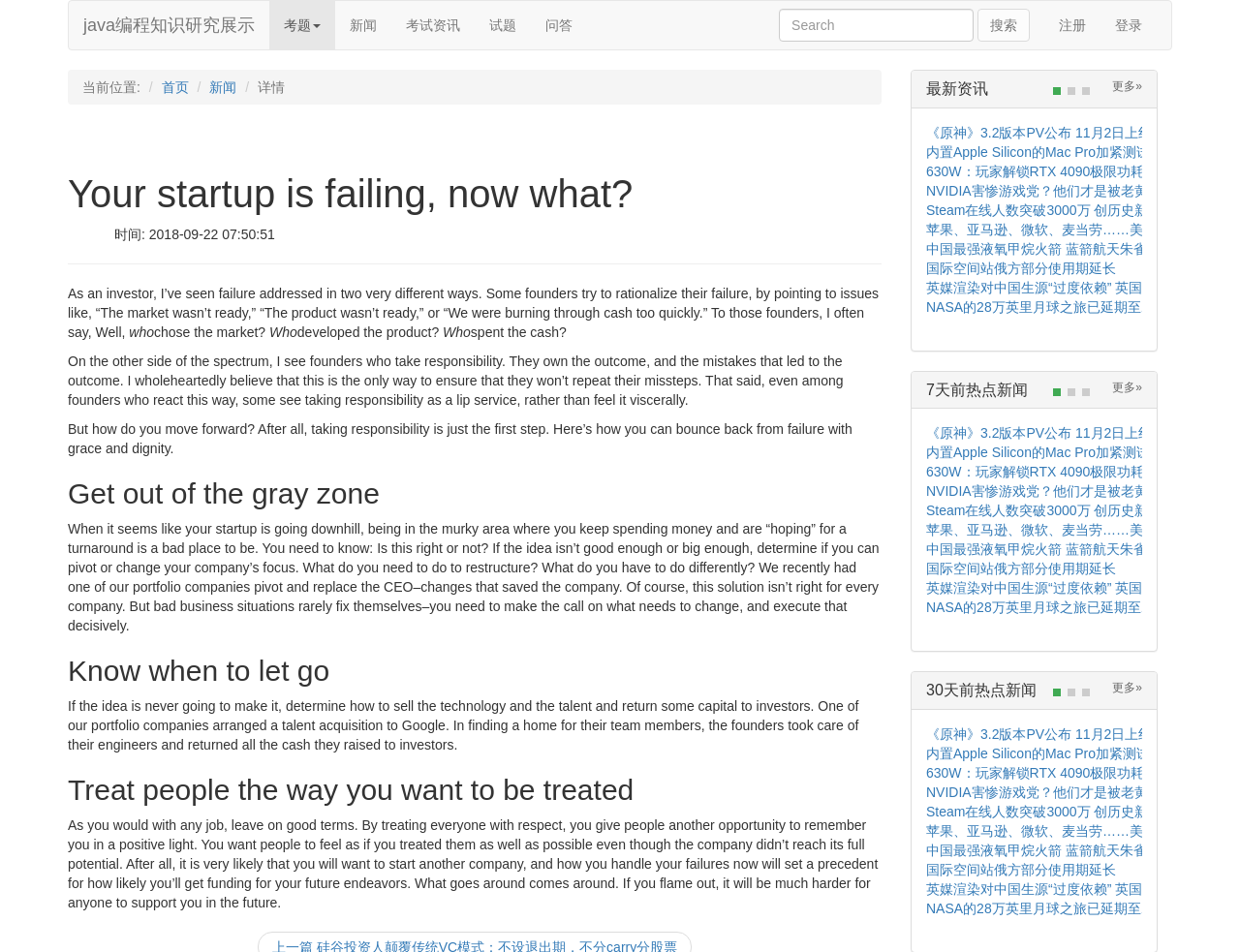For the element described, predict the bounding box coordinates as (top-left x, top-left y, bottom-right x, bottom-right y). All values should be between 0 and 1. Element description: 《原神》3.2版本PV公布 11月2日上线

[0.747, 0.763, 0.929, 0.779]